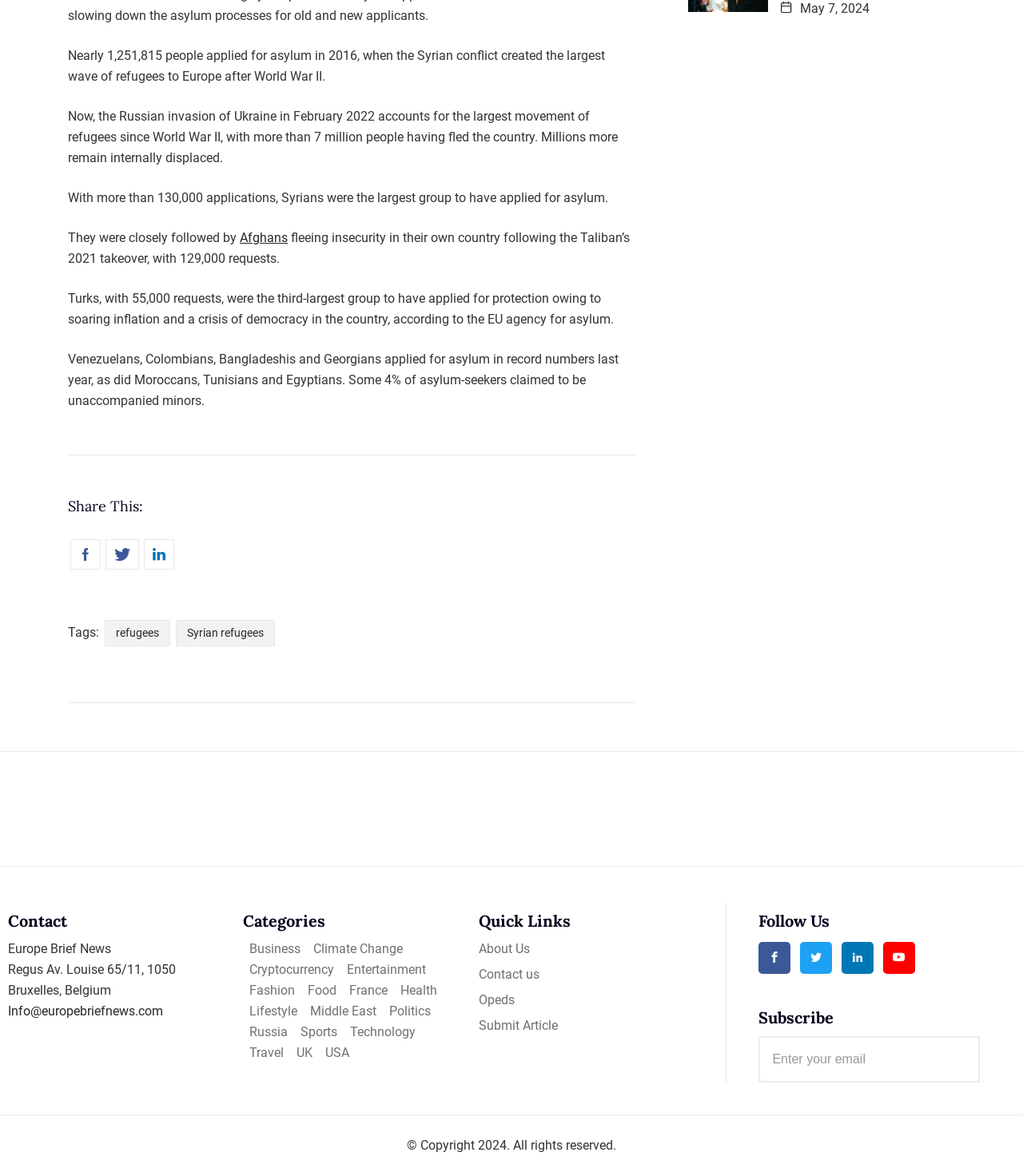Give a one-word or short-phrase answer to the following question: 
What is the email address to contact Europe Brief News?

Info@europebriefnews.com